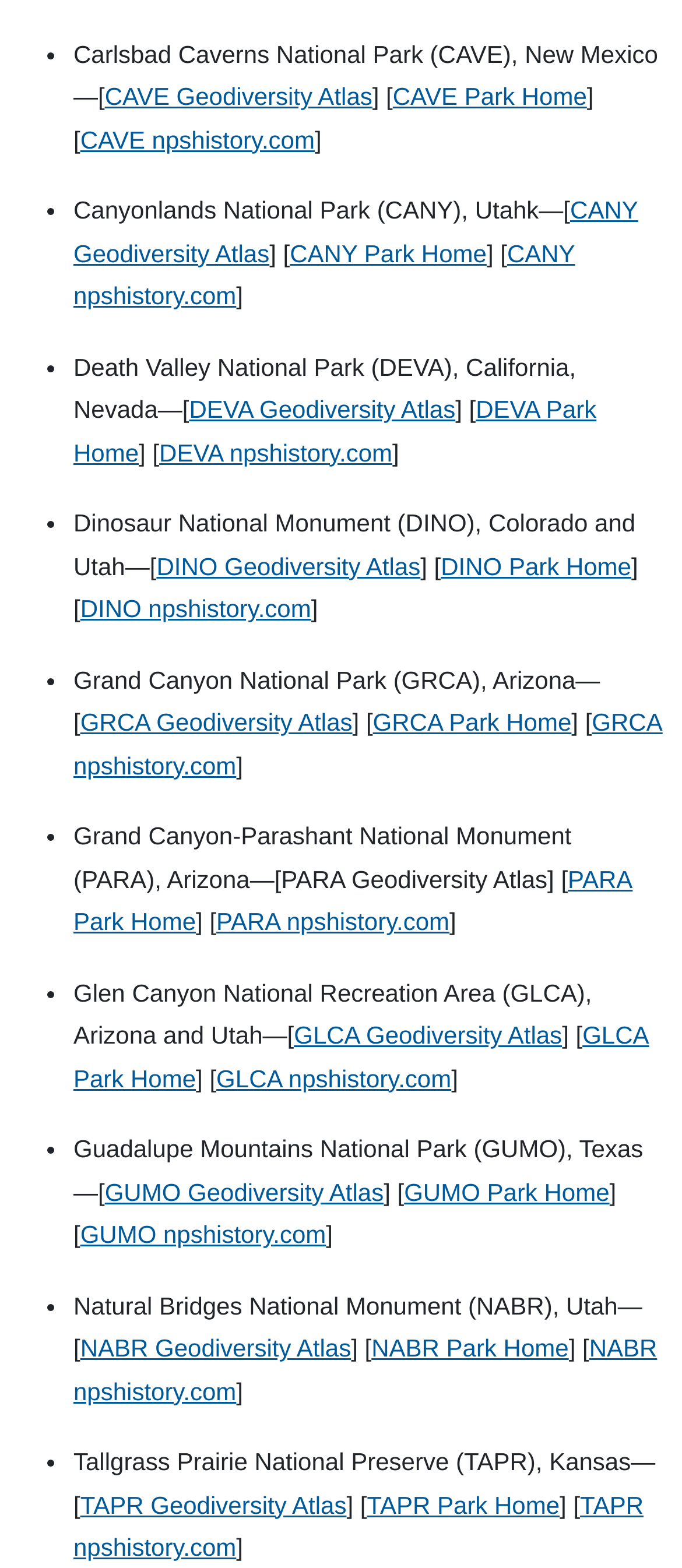Provide the bounding box coordinates of the HTML element this sentence describes: "GRCA npshistory.com".

[0.108, 0.452, 0.972, 0.497]